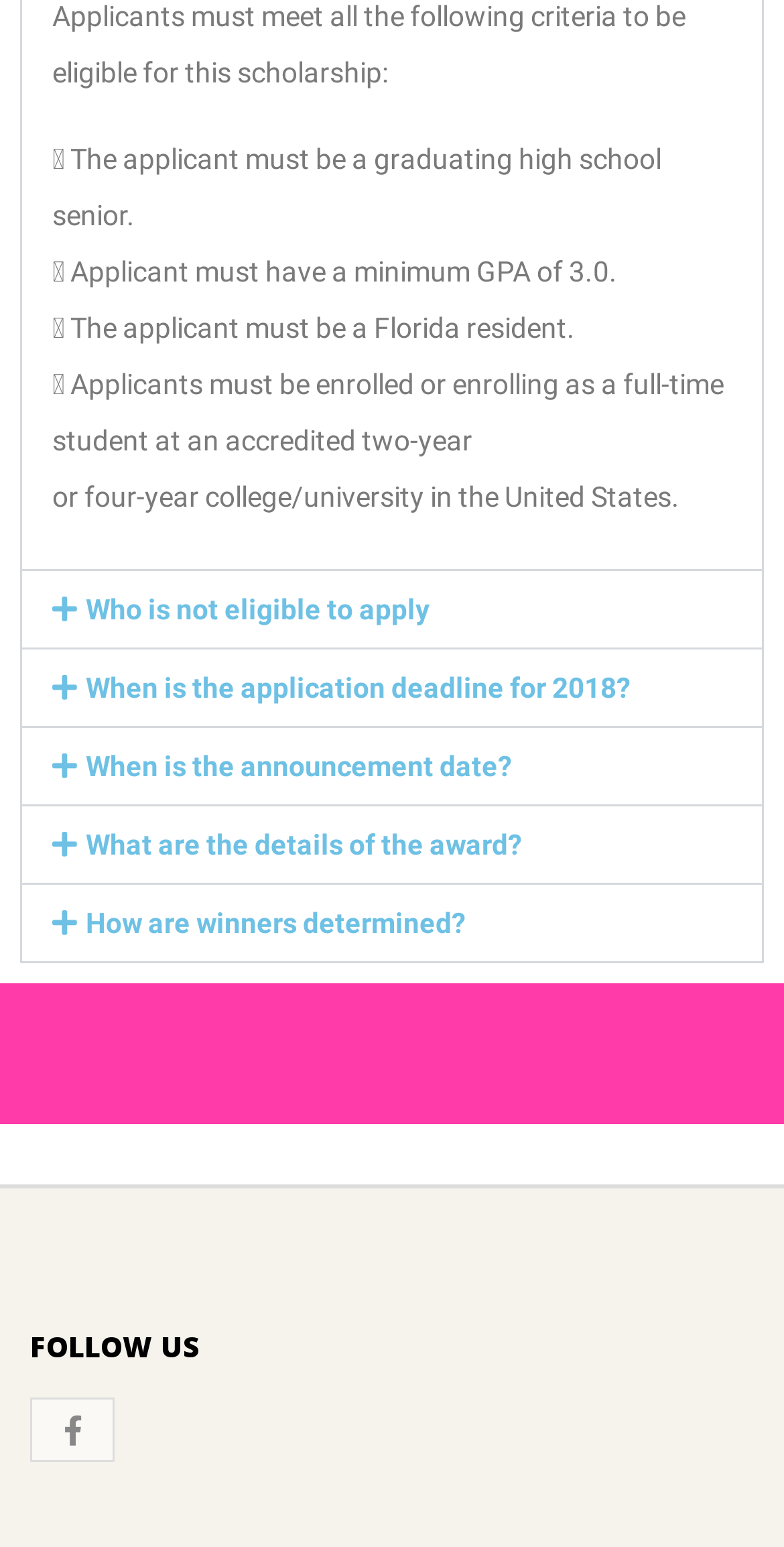Determine the bounding box coordinates of the section I need to click to execute the following instruction: "Click on 'When is the application deadline for 2018?'". Provide the coordinates as four float numbers between 0 and 1, i.e., [left, top, right, bottom].

[0.028, 0.42, 0.972, 0.469]